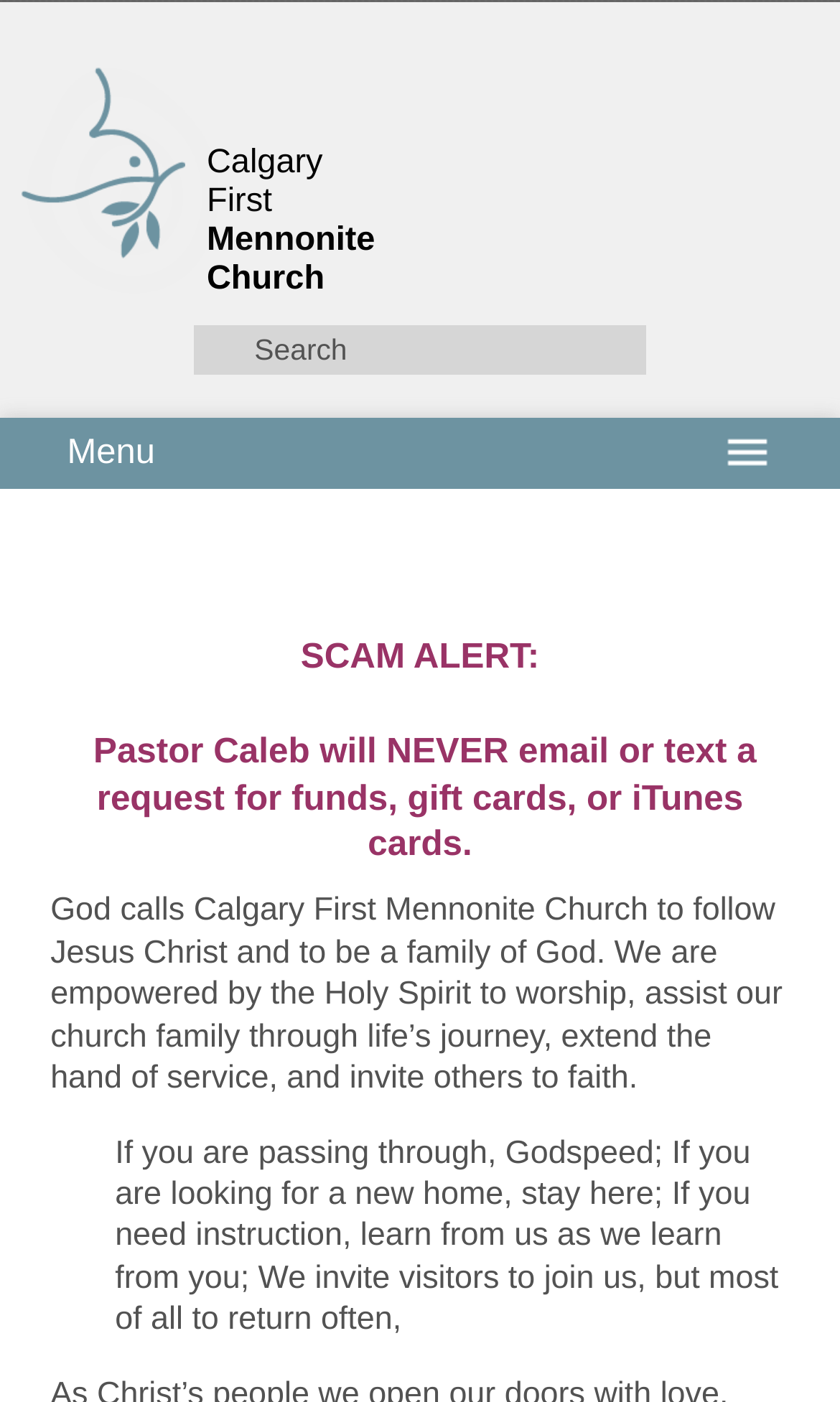Summarize the webpage with a detailed and informative caption.

The webpage is about Calgary First Mennonite Church. At the top, there is a large heading with the church's name, accompanied by a smaller image of the church's logo. Below the heading, there is a link with the same name as the heading, and a static text "Church" to the right of the link.

On the top right, there is a search box with a placeholder text "Search". Next to the search box, there is a link labeled "Menu".

Below the search box, there is a prominent warning message in the form of two headings. The first heading says "SCAM ALERT:", and the second heading warns that Pastor Caleb will never email or text a request for funds, gift cards, or iTunes cards.

Further down, there is a paragraph of text that describes the church's mission, stating that it is called to follow Jesus Christ and be a family of God, empowered by the Holy Spirit to worship, assist, serve, and invite others to faith.

Finally, at the bottom of the page, there is another paragraph of text that welcomes visitors, inviting them to join the church and return often.